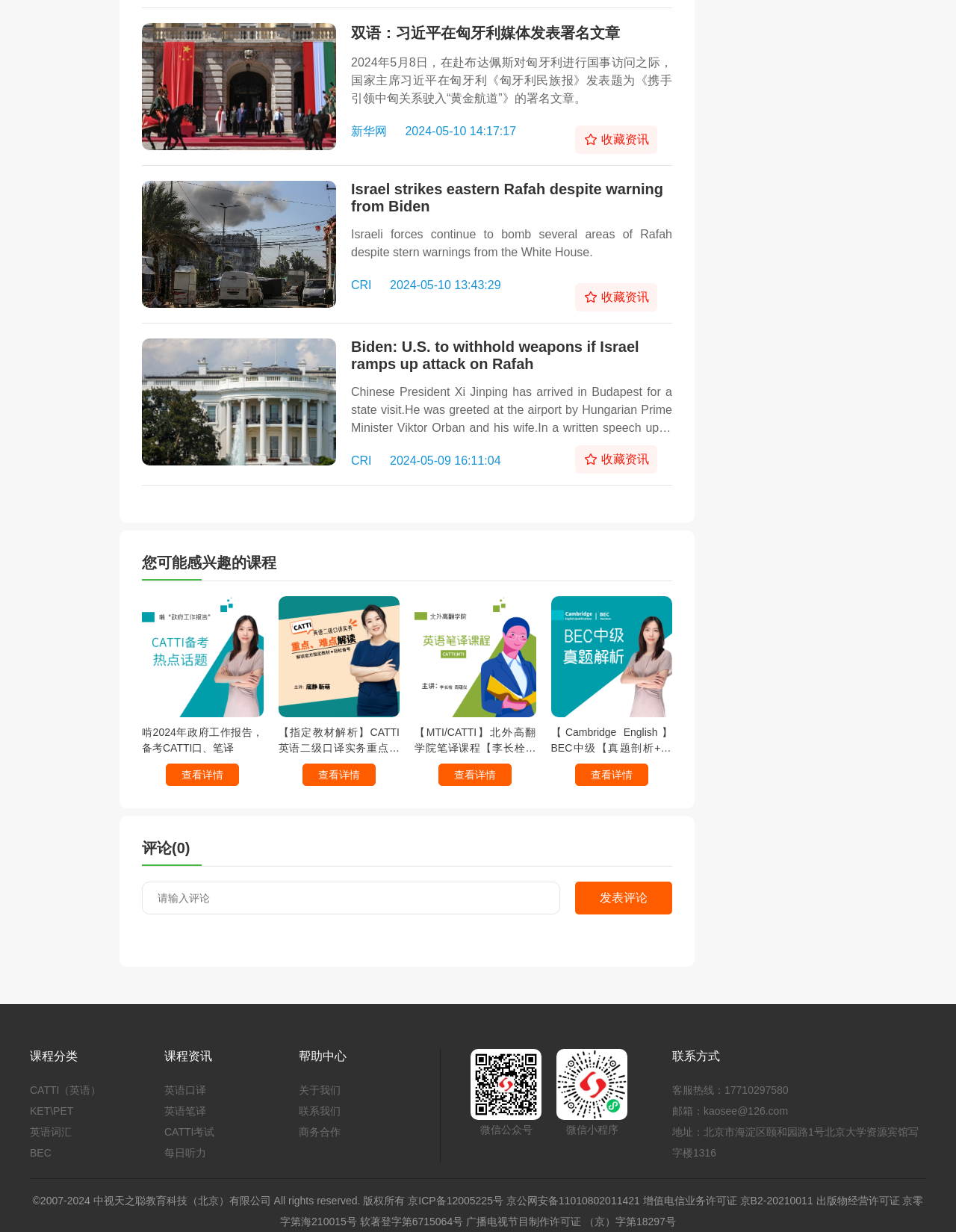What is the purpose of the '收藏资讯' button?
Examine the image and give a concise answer in one word or a short phrase.

To collect information